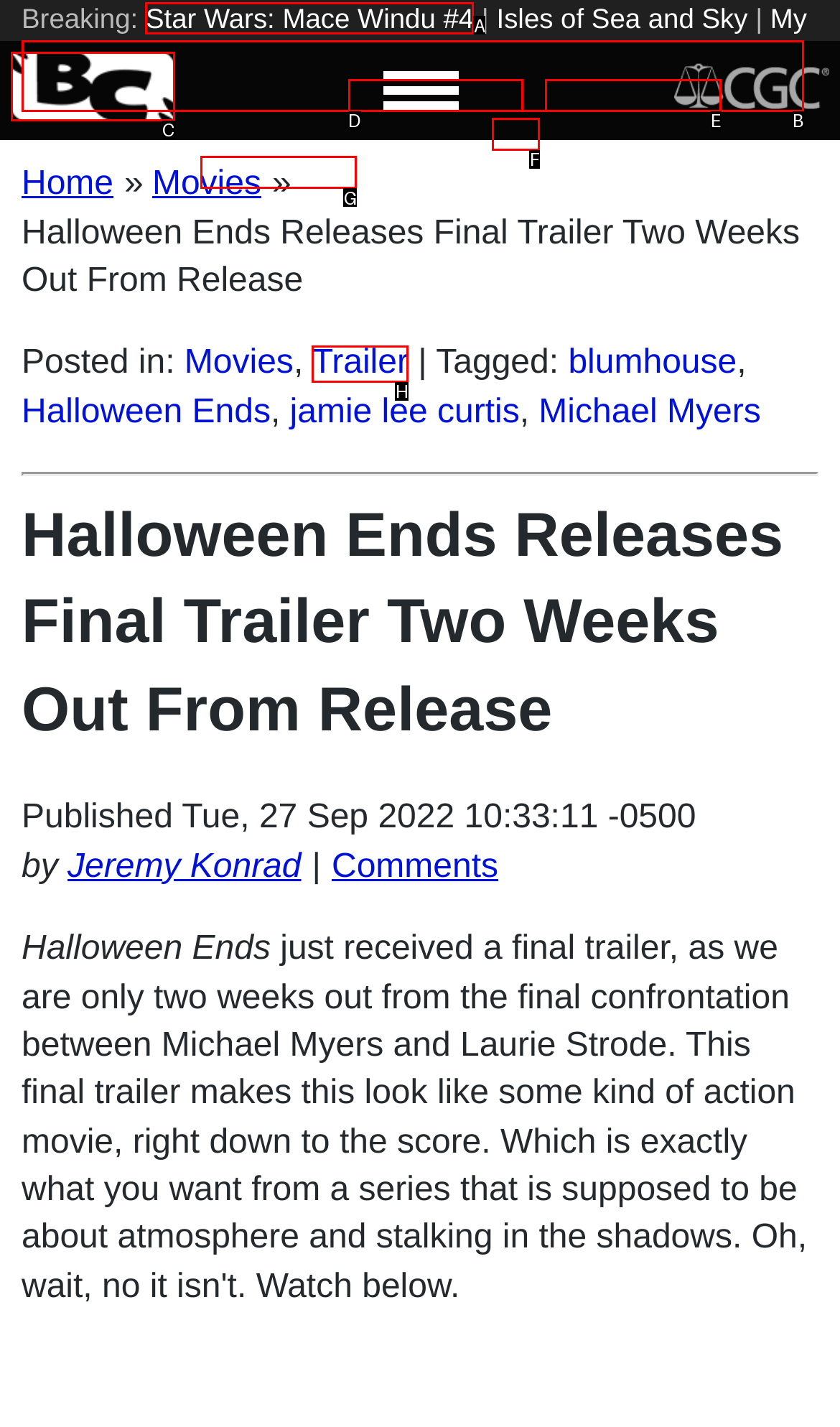Determine which HTML element to click for this task: Click on the link to read about Star Wars: Mace Windu #4 Provide the letter of the selected choice.

A